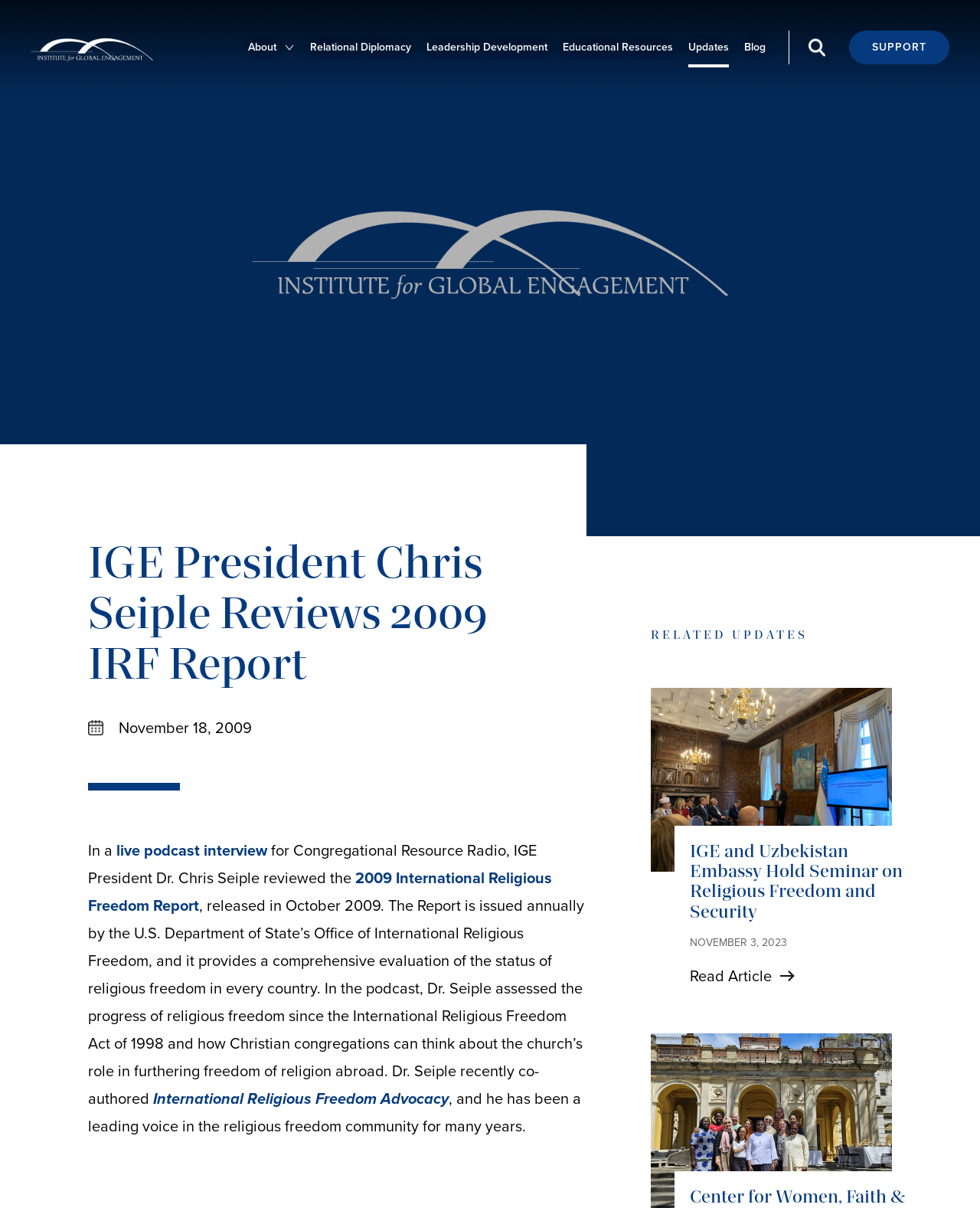Please specify the bounding box coordinates of the element that should be clicked to execute the given instruction: 'Explore international religious freedom advocacy'. Ensure the coordinates are four float numbers between 0 and 1, expressed as [left, top, right, bottom].

[0.156, 0.9, 0.458, 0.919]